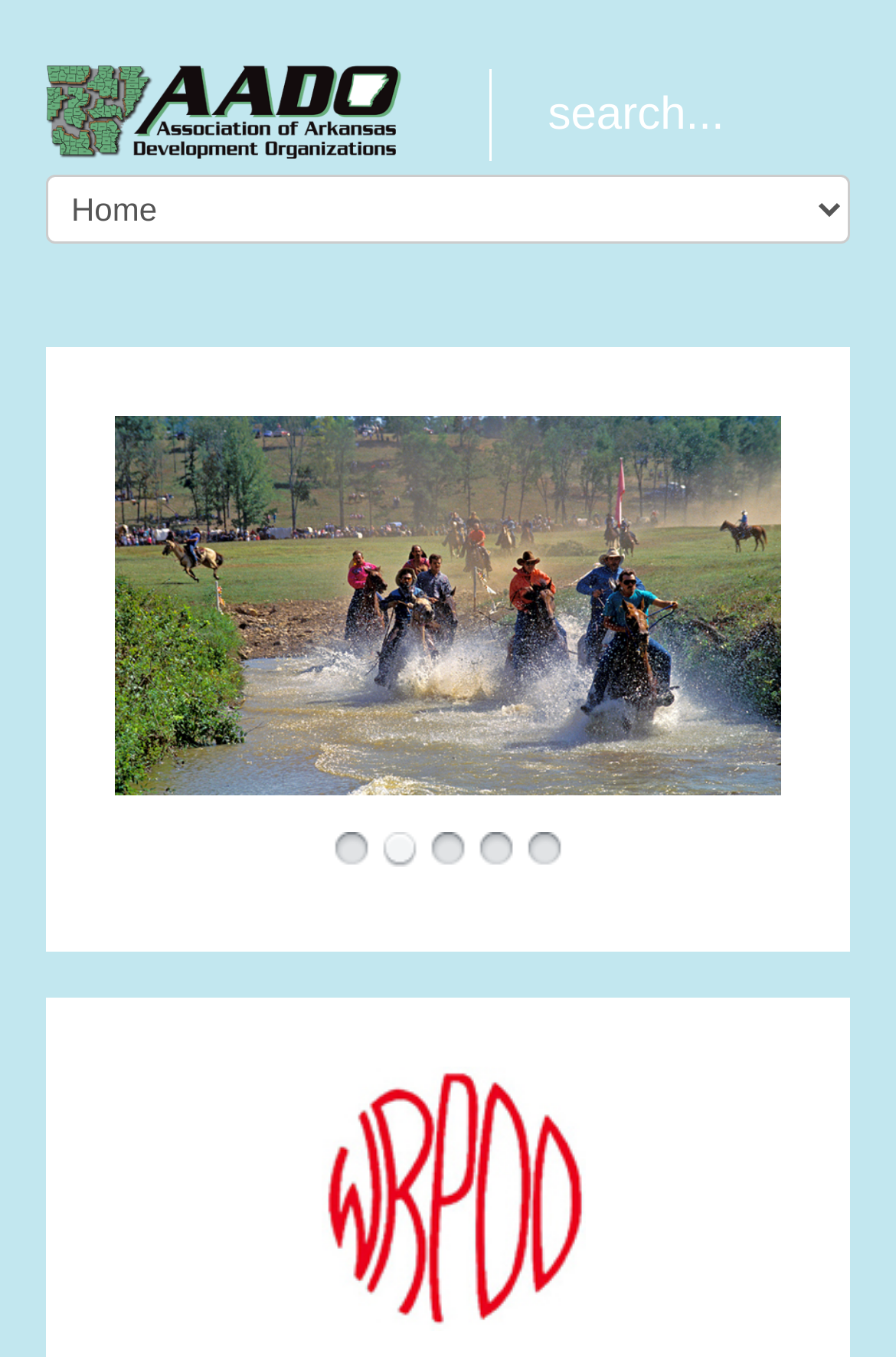Is there a search function on the webpage?
Answer the question based on the image using a single word or a brief phrase.

Yes